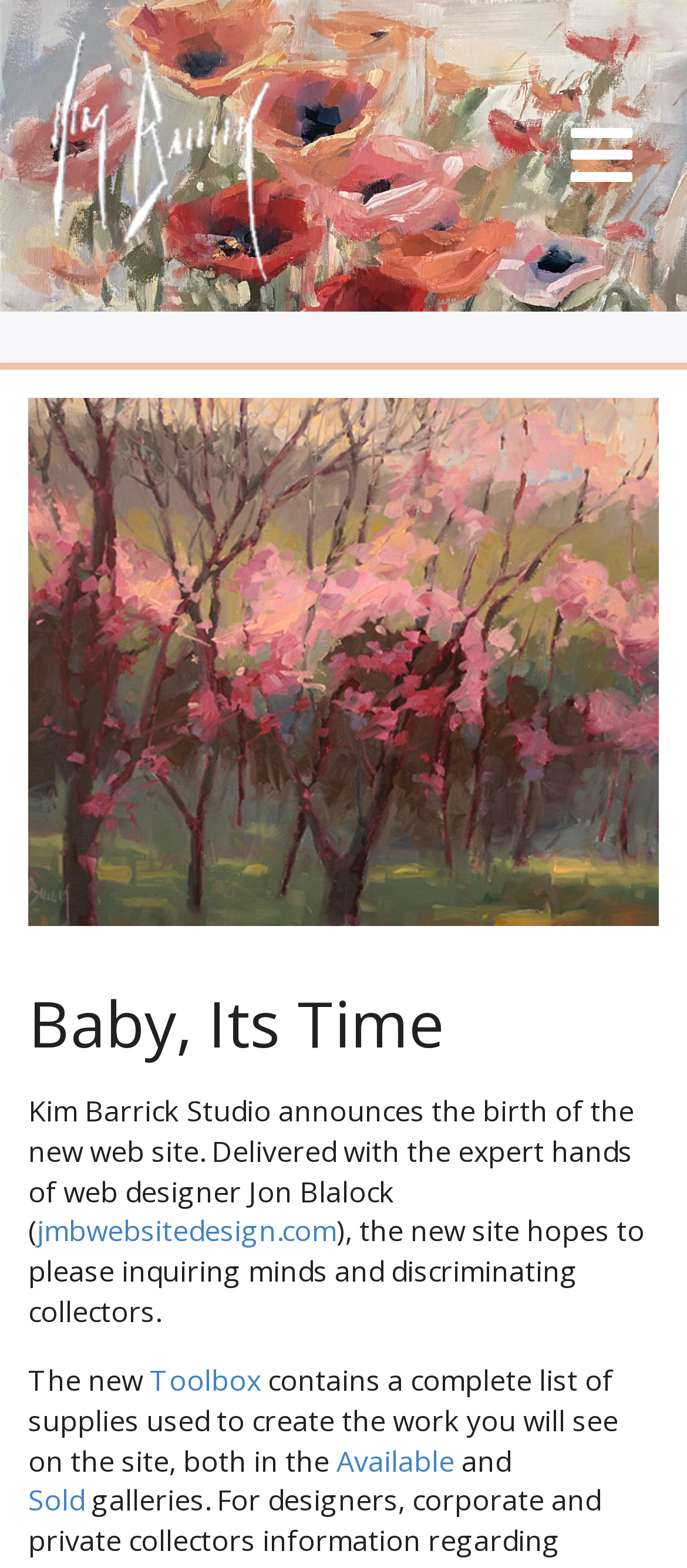Based on the image, please respond to the question with as much detail as possible:
What are the two categories of galleries on the website?

The answer can be inferred from the link elements with the text 'Available' and 'Sold'. These links suggest that the website has two categories of galleries: Available and Sold.